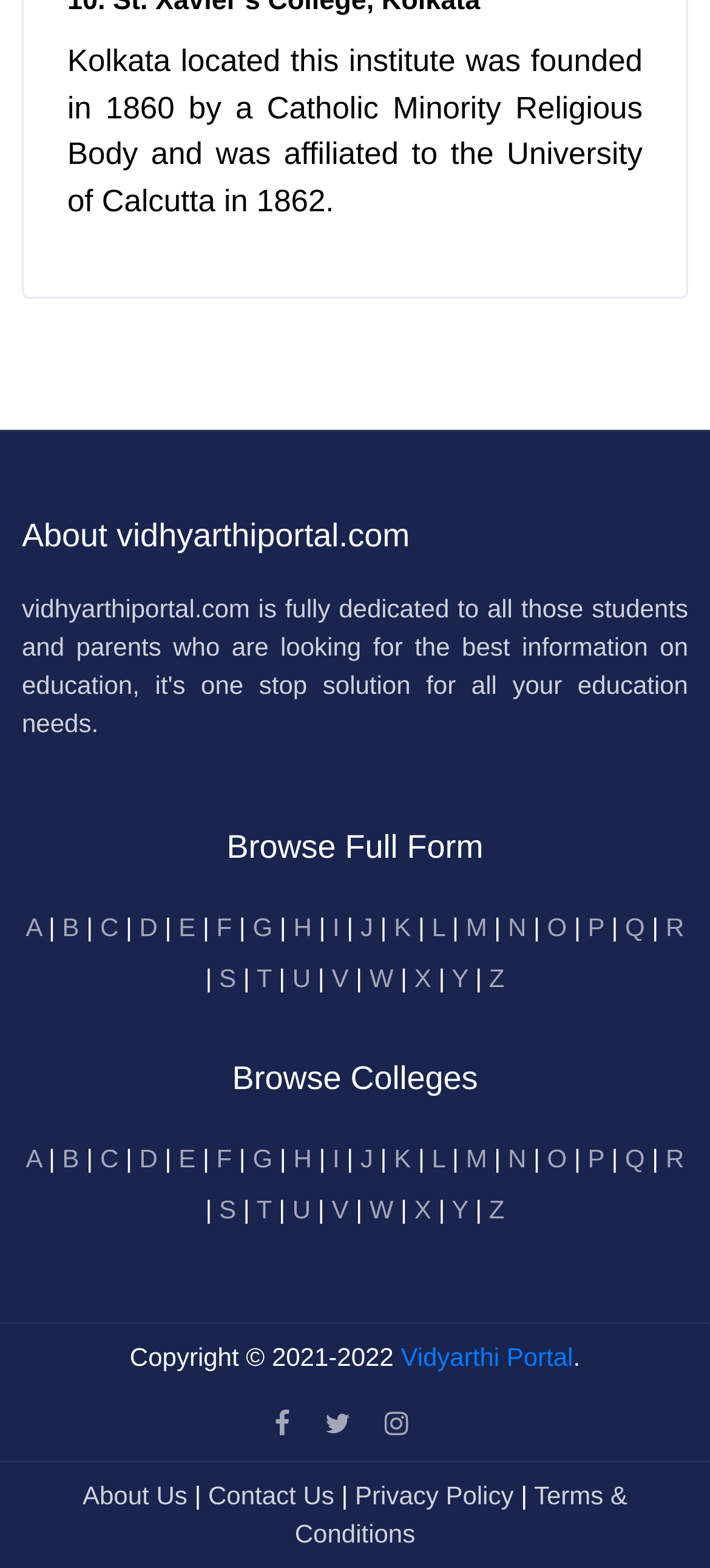Show the bounding box coordinates of the region that should be clicked to follow the instruction: "Apply for a program."

None